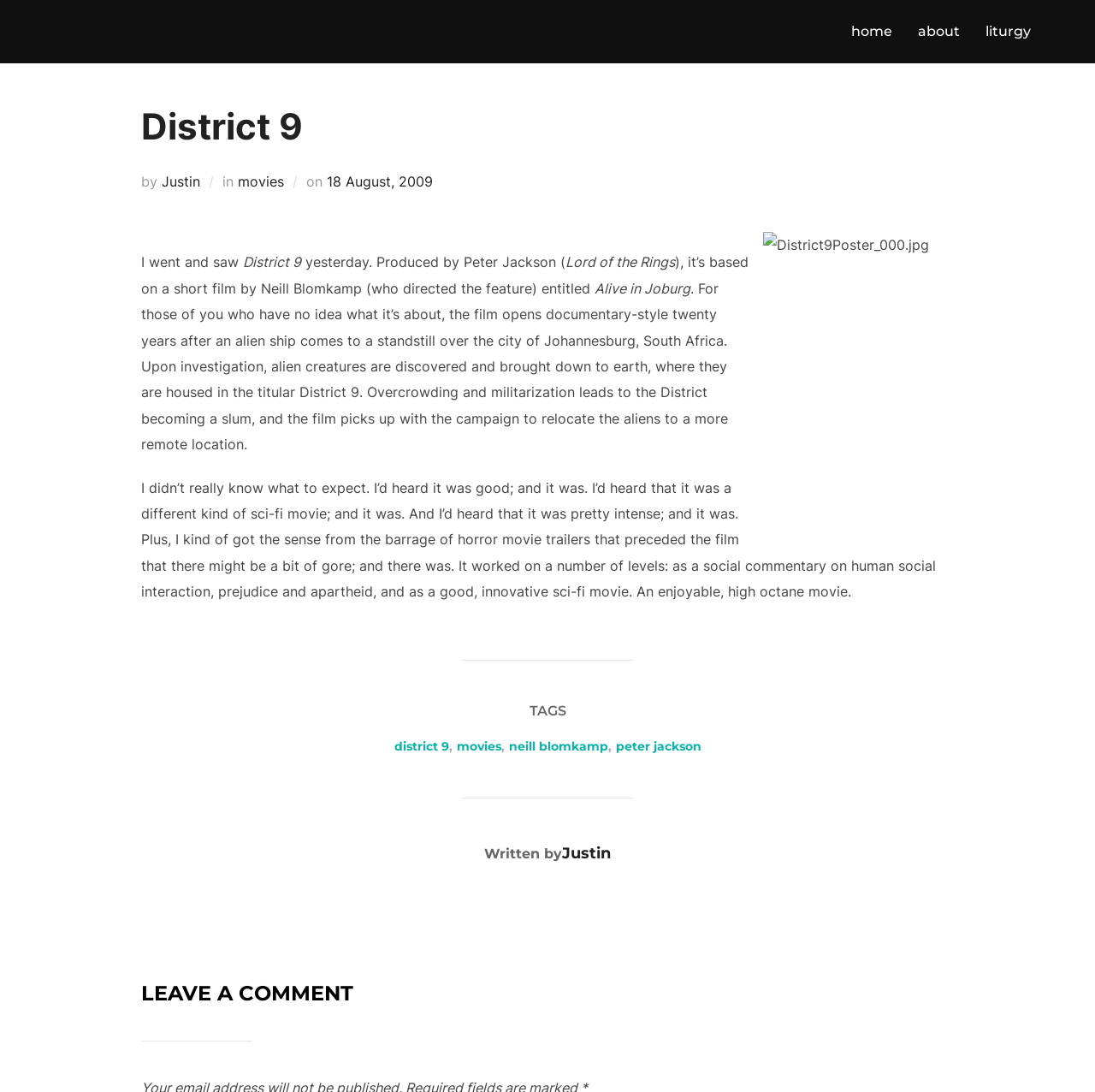Respond to the question below with a single word or phrase:
What is the name of the producer of the movie?

Peter Jackson